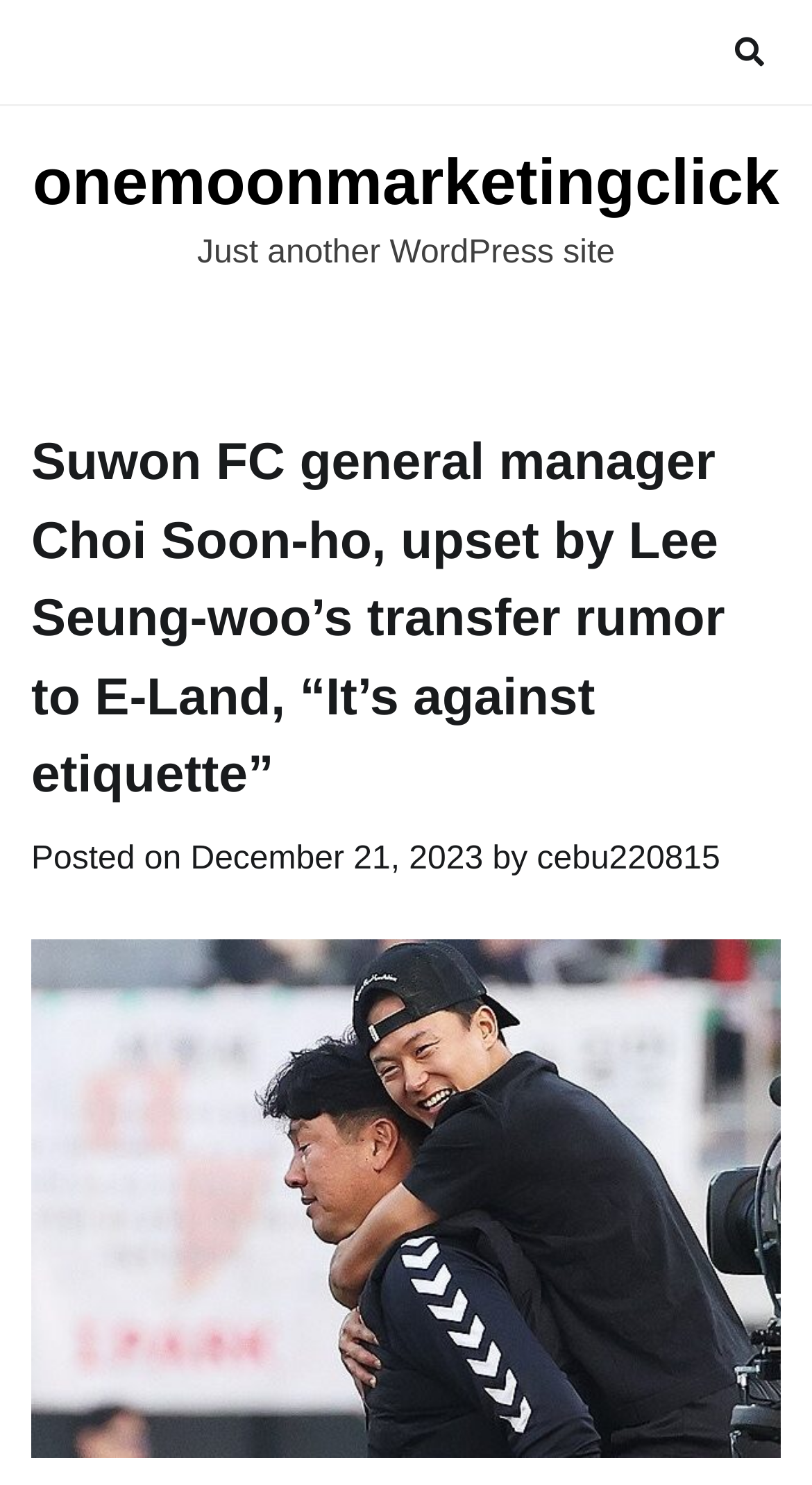What is the type of site this webpage is?
Answer the question in as much detail as possible.

The type of site this webpage is can be determined by the text 'Just another WordPress site', which is located at the top of the webpage.